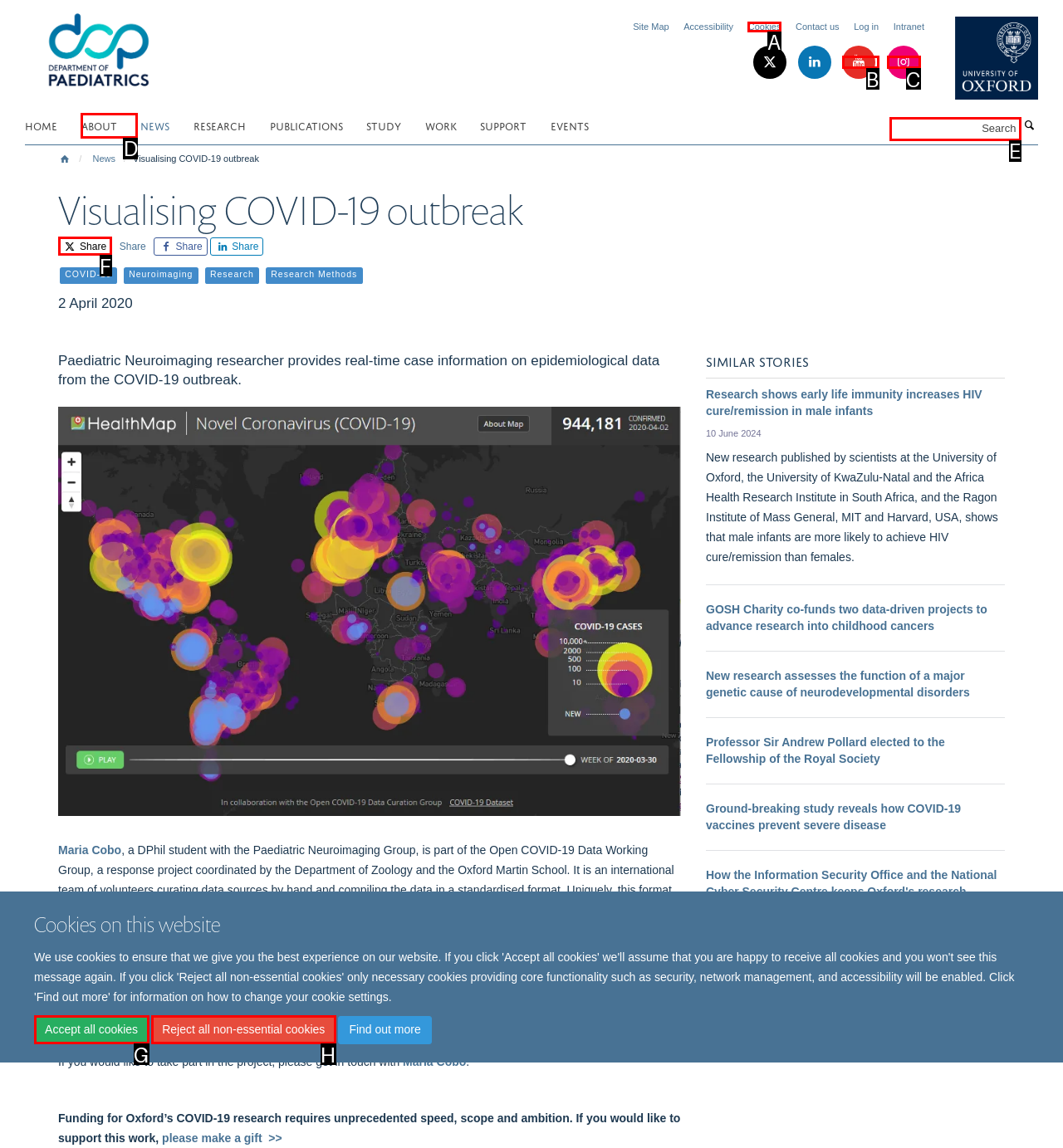Given the description: Reject all non-essential cookies, select the HTML element that matches it best. Reply with the letter of the chosen option directly.

H